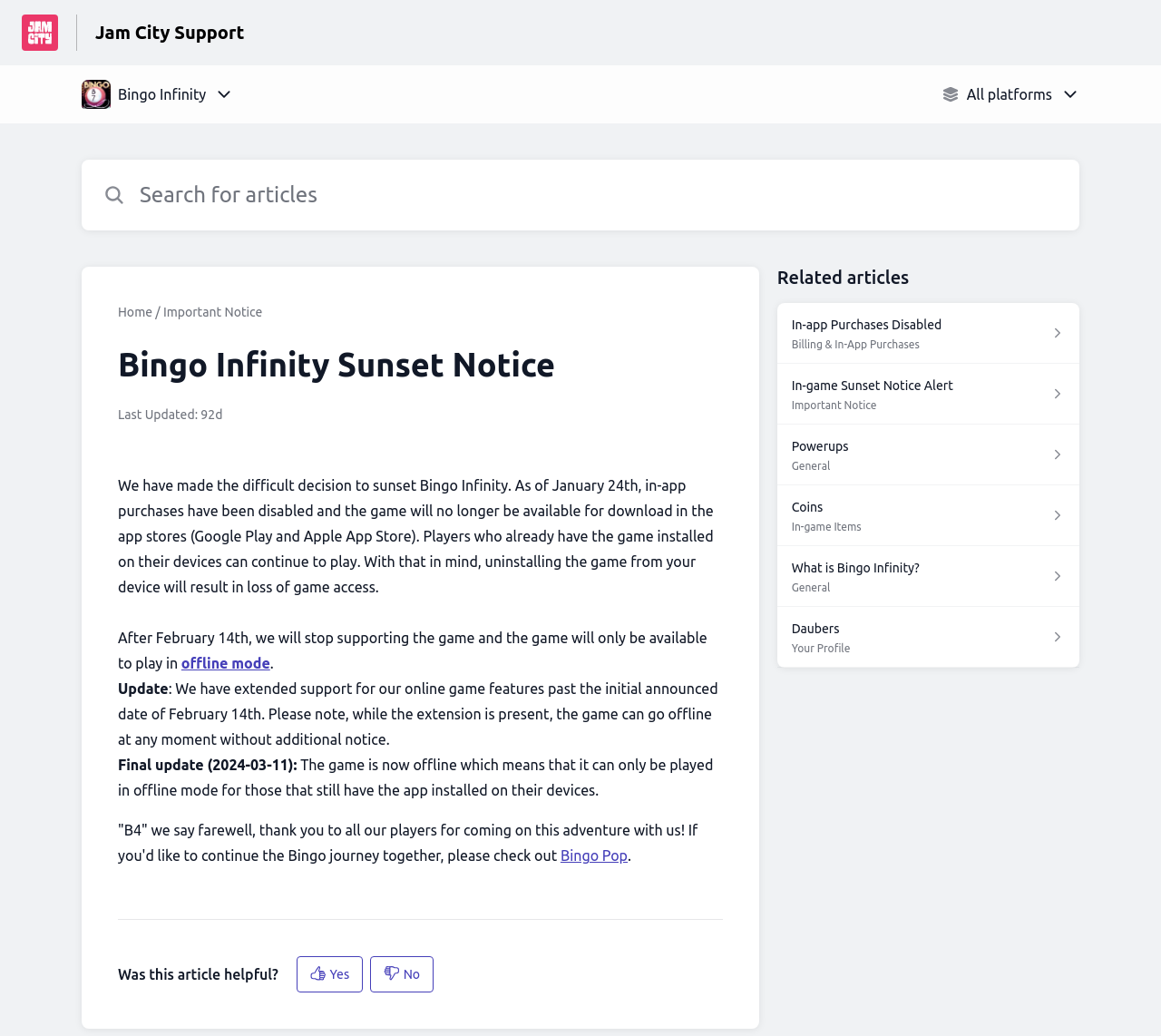What is the current status of the game?
Respond to the question with a single word or phrase according to the image.

Offline